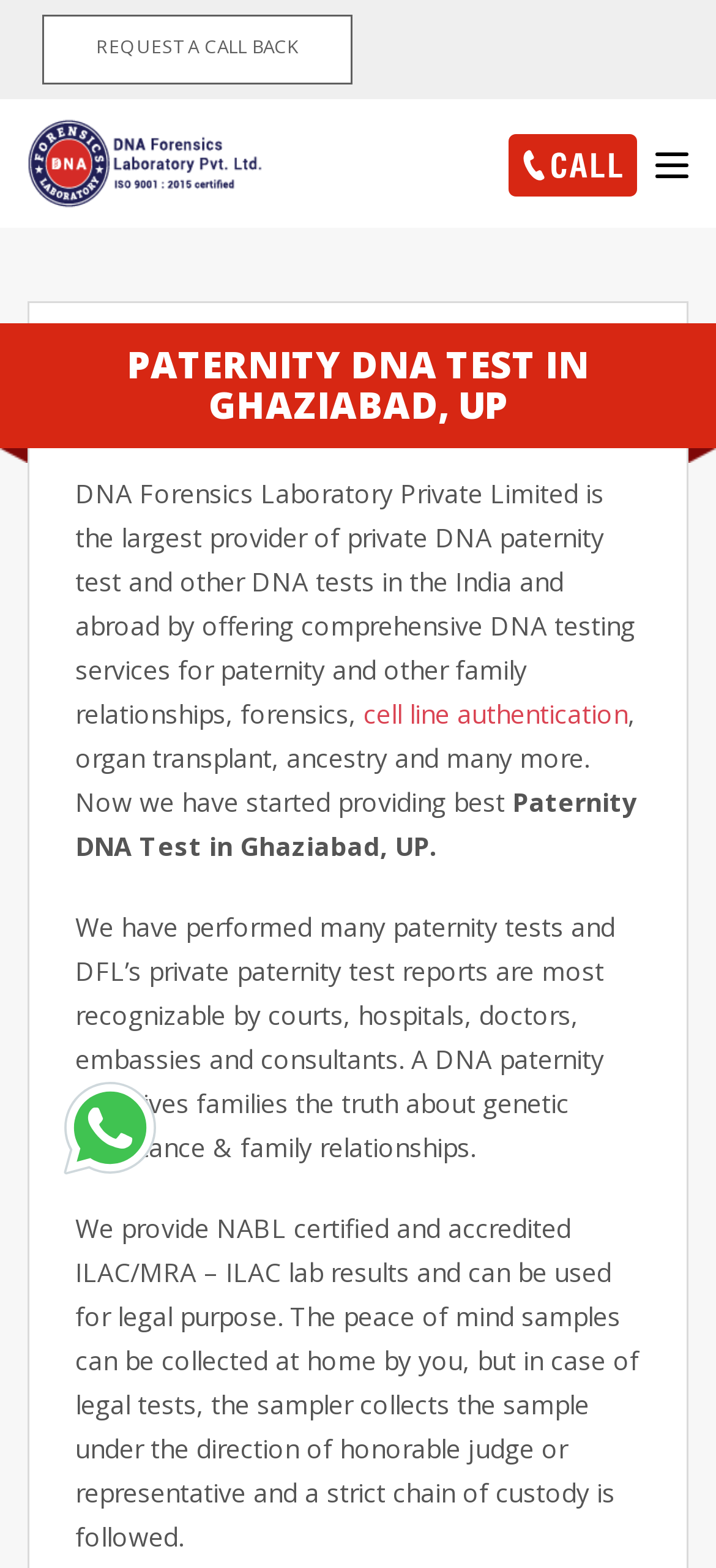What type of certification does the laboratory have?
Using the details shown in the screenshot, provide a comprehensive answer to the question.

I found the answer by reading the StaticText element that mentions 'We provide NABL certified and accredited ILAC/MRA – ILAC lab results', which indicates that the laboratory has NABL certification.